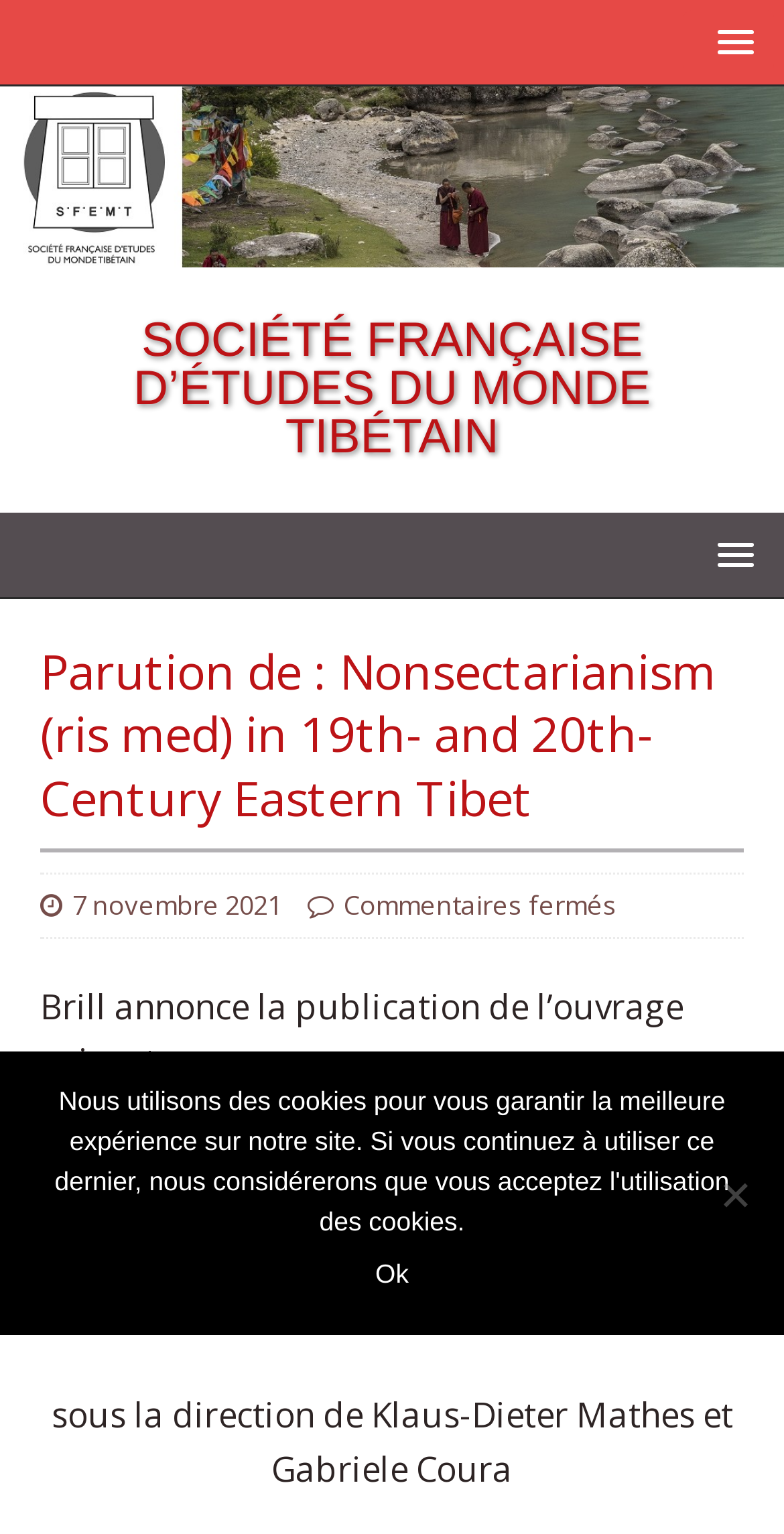Who are the directors of the publication?
Answer with a single word or phrase, using the screenshot for reference.

Klaus-Dieter Mathes et Gabriele Coura